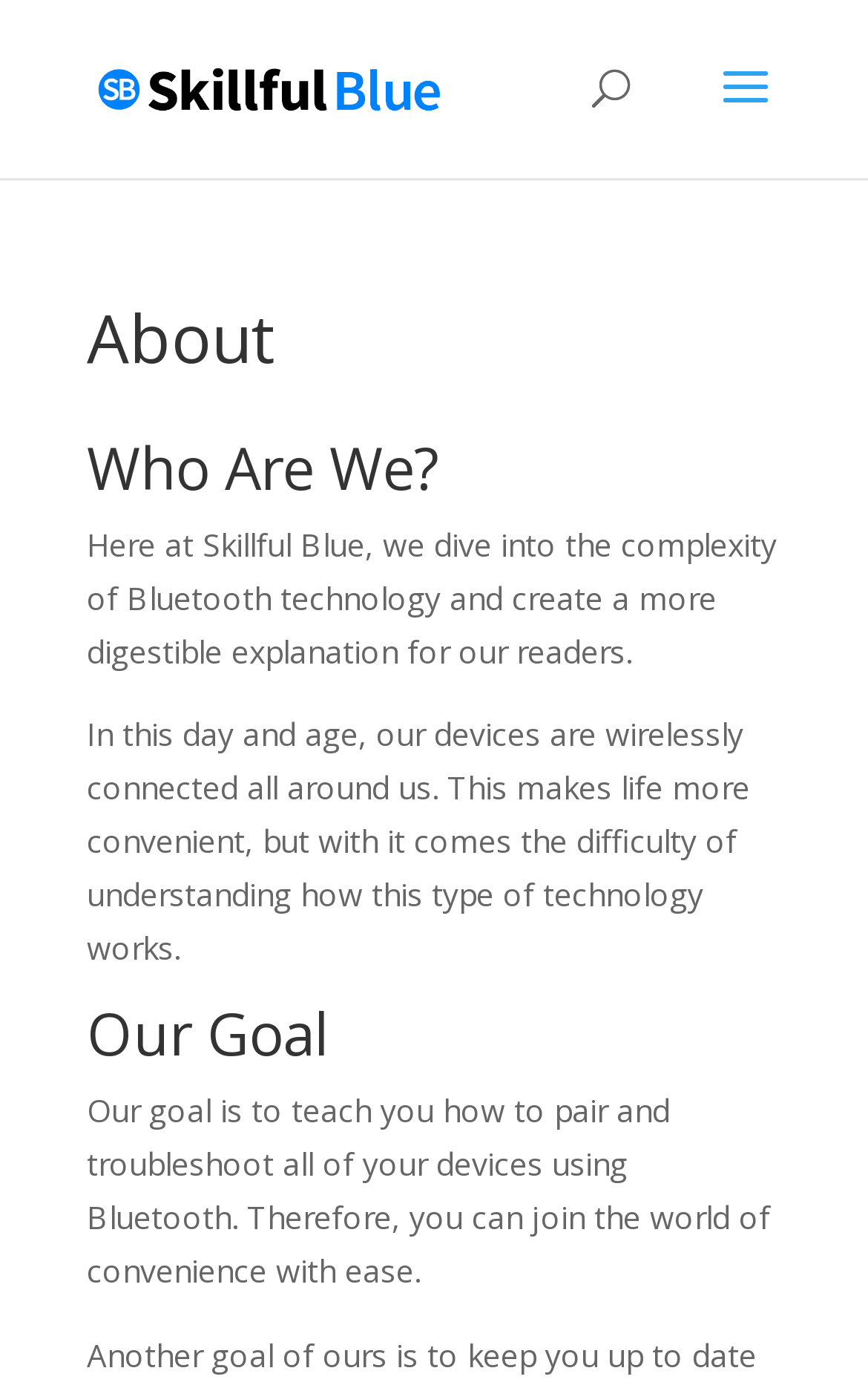Please provide a detailed answer to the question below based on the screenshot: 
What is the name of the website?

The name of the website can be found in the top-left corner of the webpage, where it says 'SkillfulBlue' in a link format, accompanied by an image with the same name.